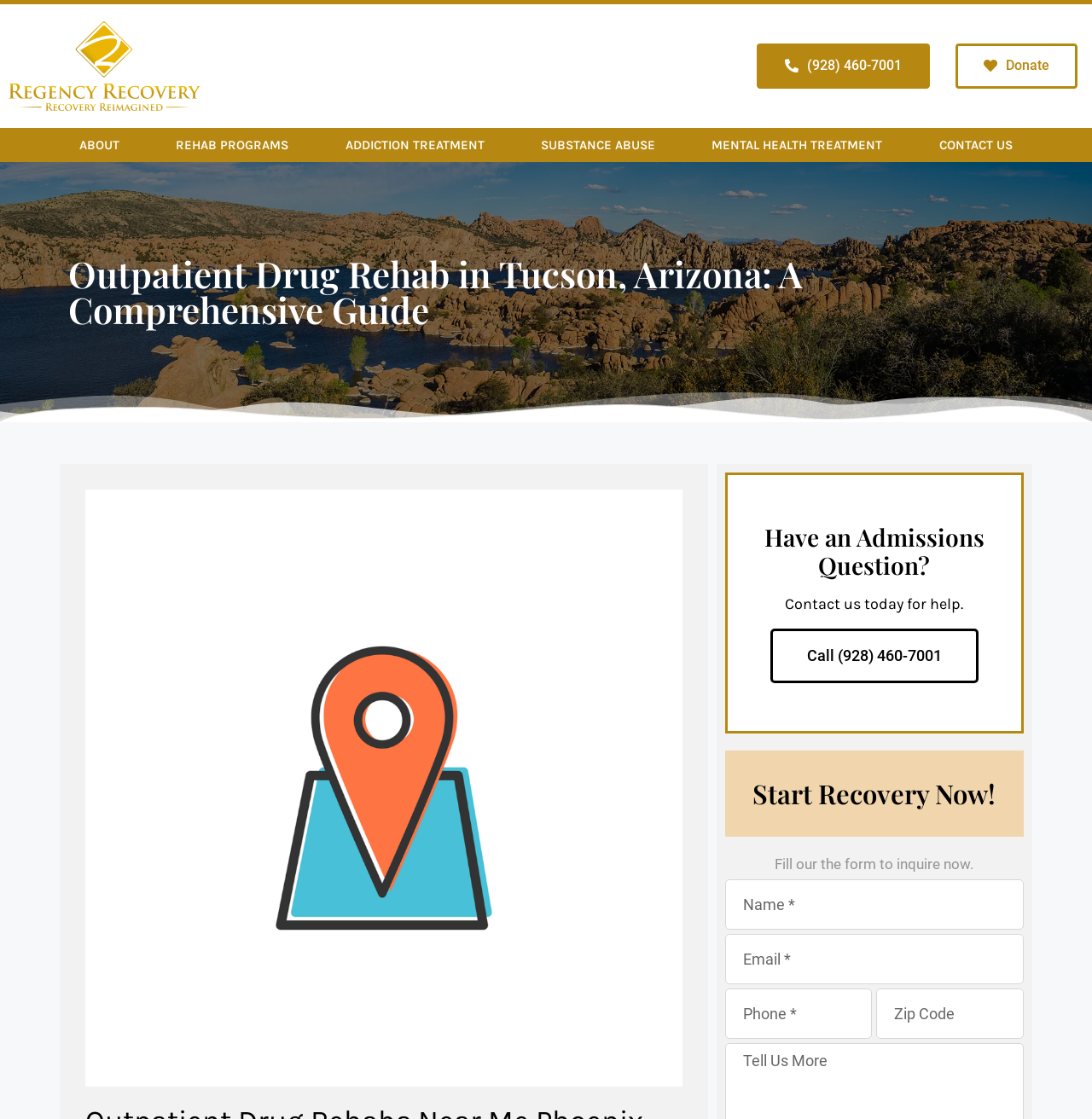Please determine the primary heading and provide its text.

Outpatient Drug Rehab in Tucson, Arizona: A Comprehensive Guide